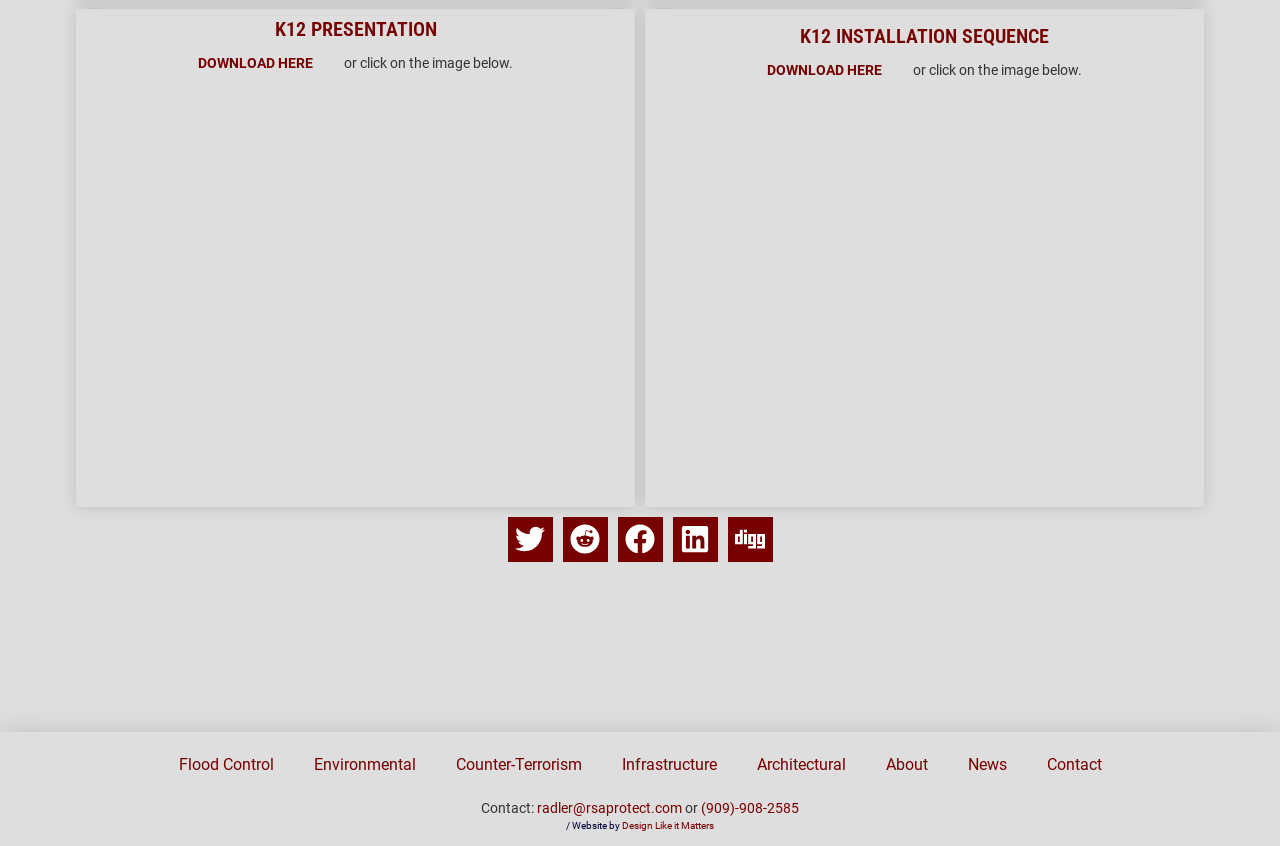What is the title of the second presentation?
Using the image, provide a detailed and thorough answer to the question.

The title of the second presentation can be found below the first presentation, which is 'K12 INSTALLATION SEQUENCE'.